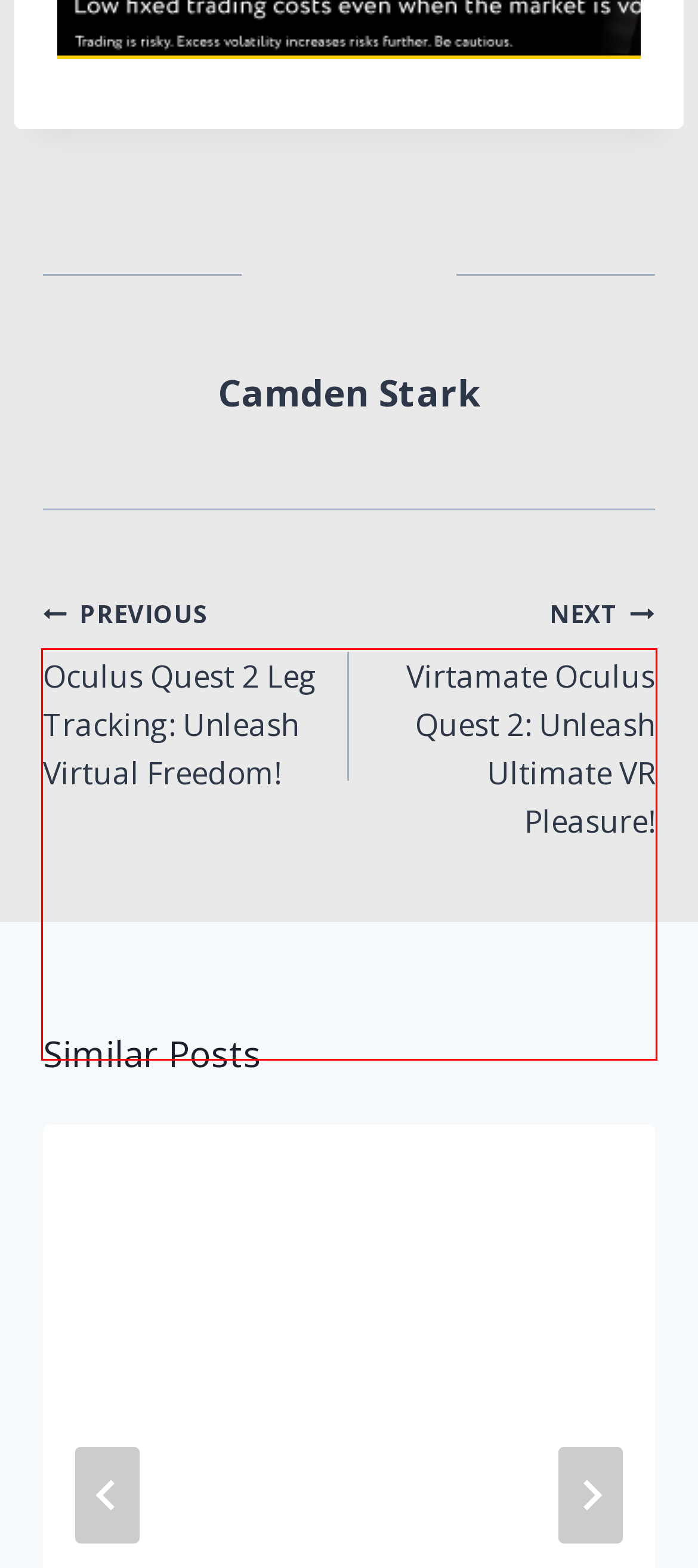You have a screenshot of a webpage with a red bounding box around an element. Choose the best matching webpage description that would appear after clicking the highlighted element. Here are the candidates:
A. Oculus Quest Guide - Virtual Reality Solution Here!
B. Galaxy Buds Oculus Quest 2 Compatibility: A Deep Dive - Oculus Quest Guide
C. Oculus Quest 2 USB C Storage: Expand Your Play! - Oculus Quest Guide
D. Oculus Quest 2 Leg Tracking: Unleash Virtual Freedom! - Oculus Quest Guide
E. Terms and Conditions - Oculus Quest Guide
F. Virtamate Oculus Quest 2: Unleash Ultimate VR Pleasure! - Oculus Quest Guide
G. Oculus Quest 2 Link Crashing? Quick Fixes to Try Now! - Oculus Quest Guide
H. Troubleshooting "Oculus Quest 2 Error Performing Query"

H